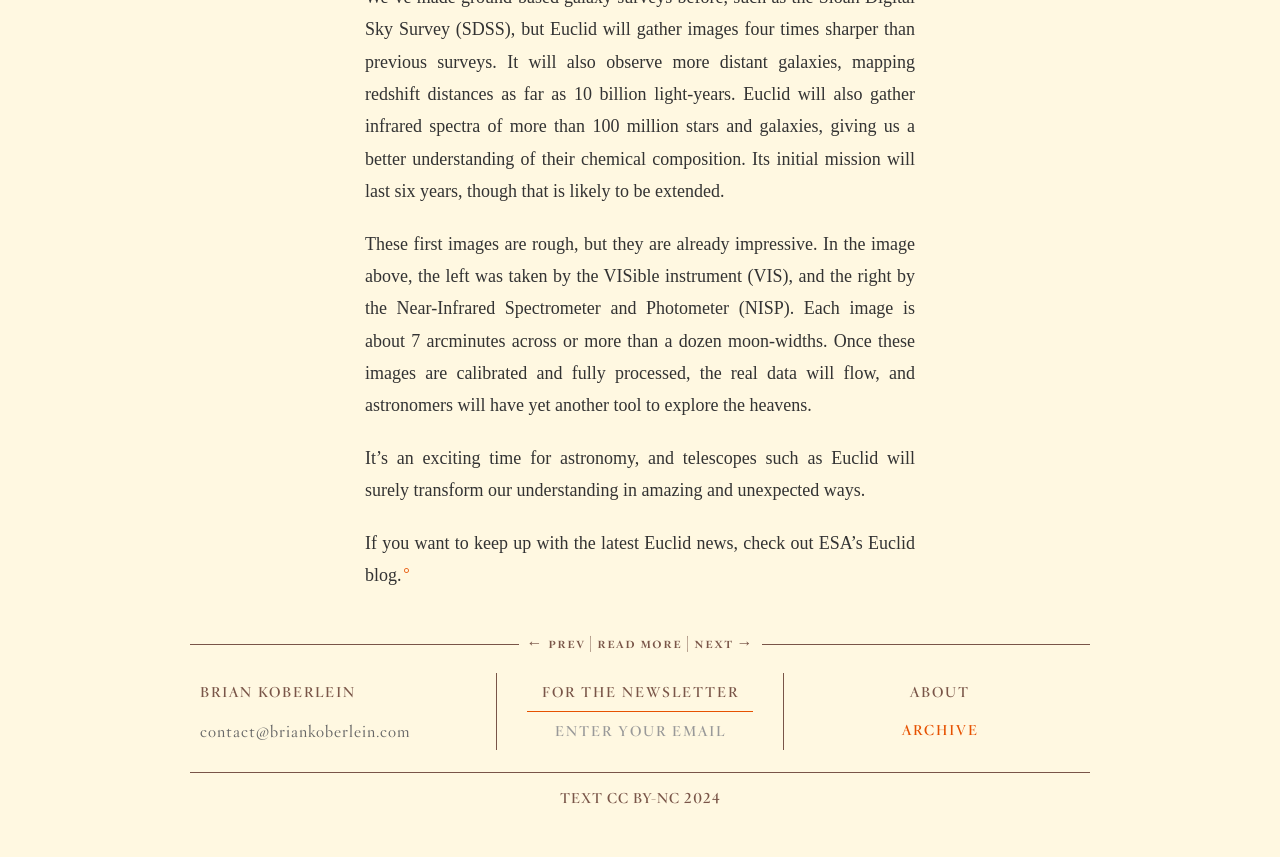What is the name of the instrument on the left?
Answer the question in a detailed and comprehensive manner.

The question is asking about the name of the instrument on the left in the image mentioned in the text. According to the text, 'In the image above, the left was taken by the VISible instrument (VIS), and the right by the Near-Infrared Spectrometer and Photometer (NISP).' Therefore, the answer is VIS.